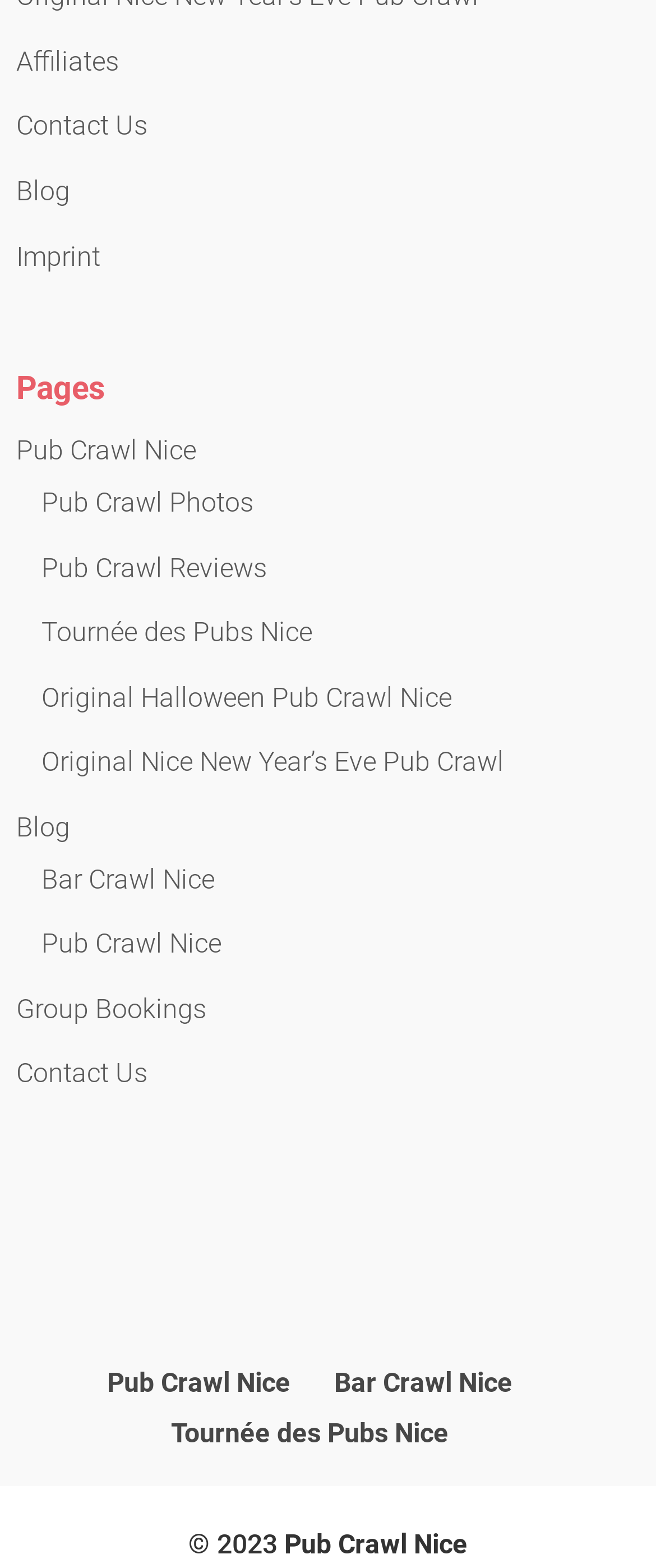Provide a short, one-word or phrase answer to the question below:
How many times does 'Pub Crawl Nice' appear on the webpage?

4